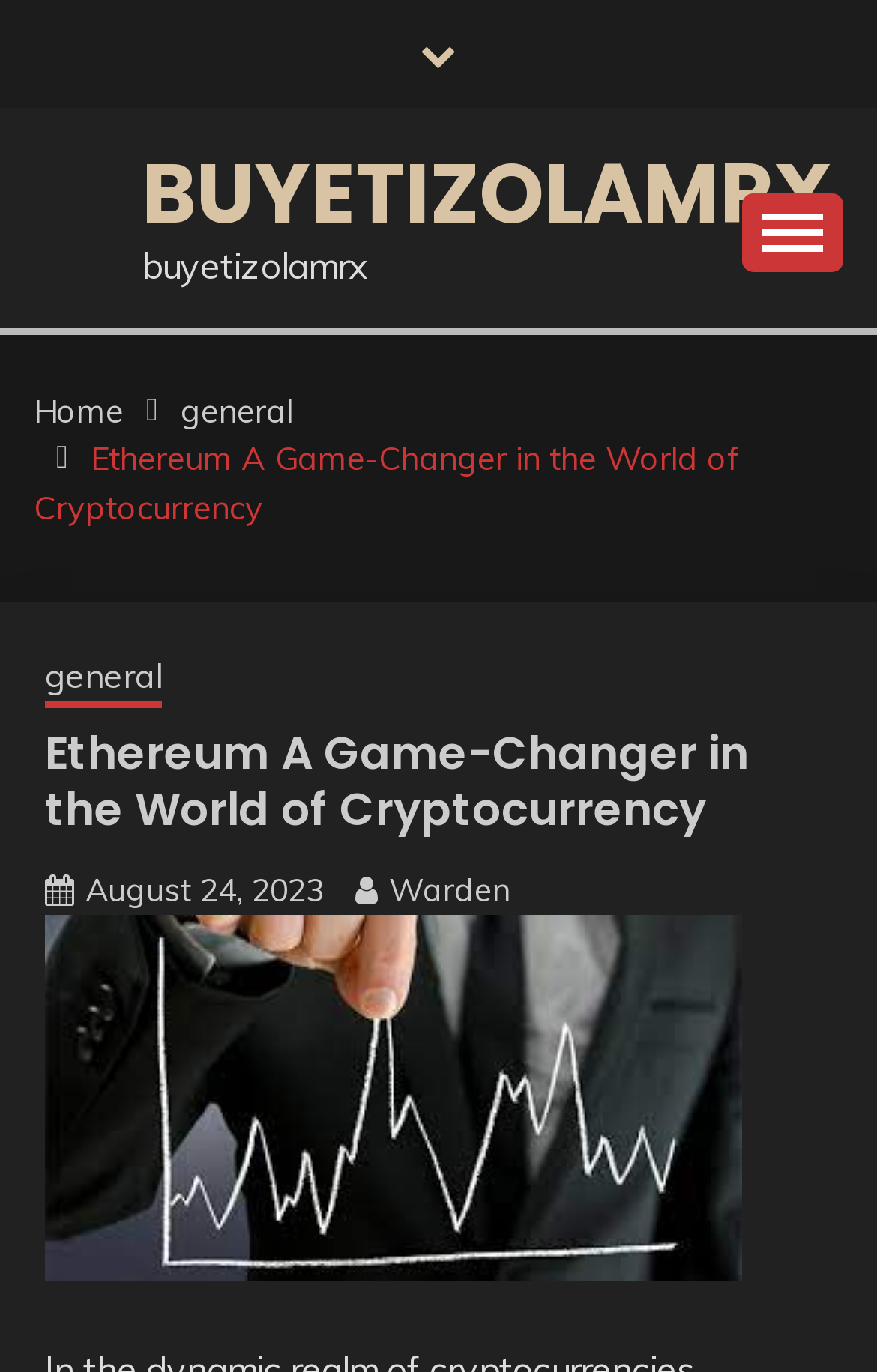What is the main content section of the webpage?
From the image, respond using a single word or phrase.

An article about Ethereum